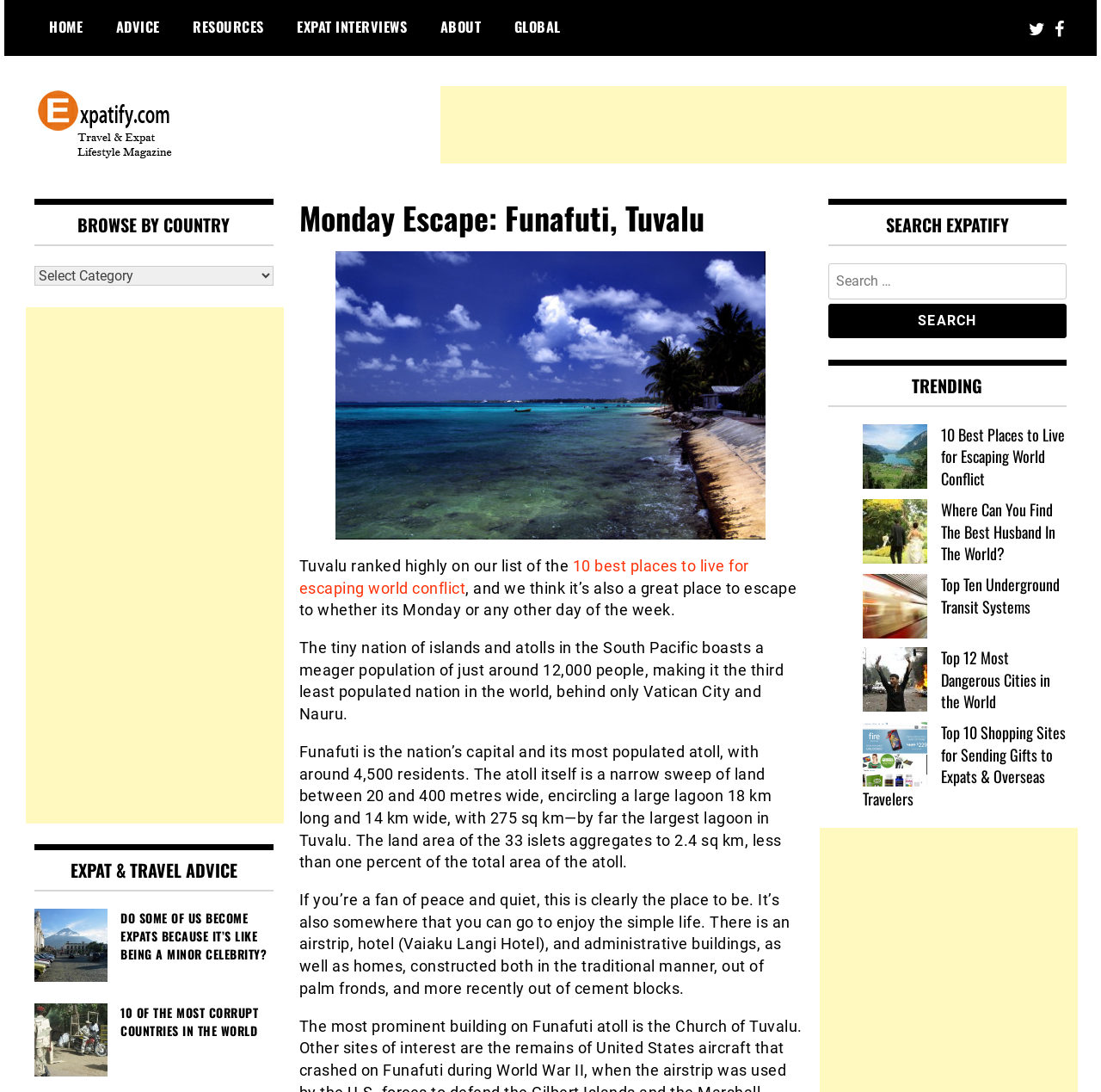Reply to the question with a single word or phrase:
What is the name of the hotel mentioned in the article?

Vaiaku Langi Hotel